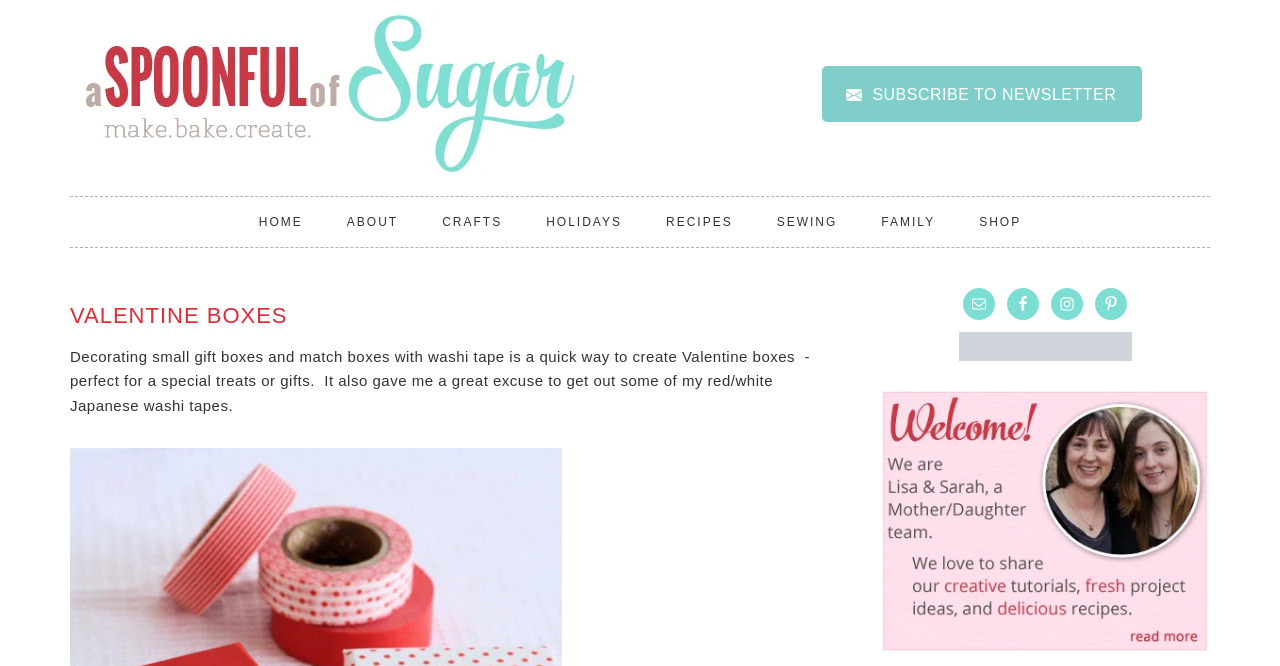What is the purpose of the decorated boxes?
Identify the answer in the screenshot and reply with a single word or phrase.

For special treats or gifts